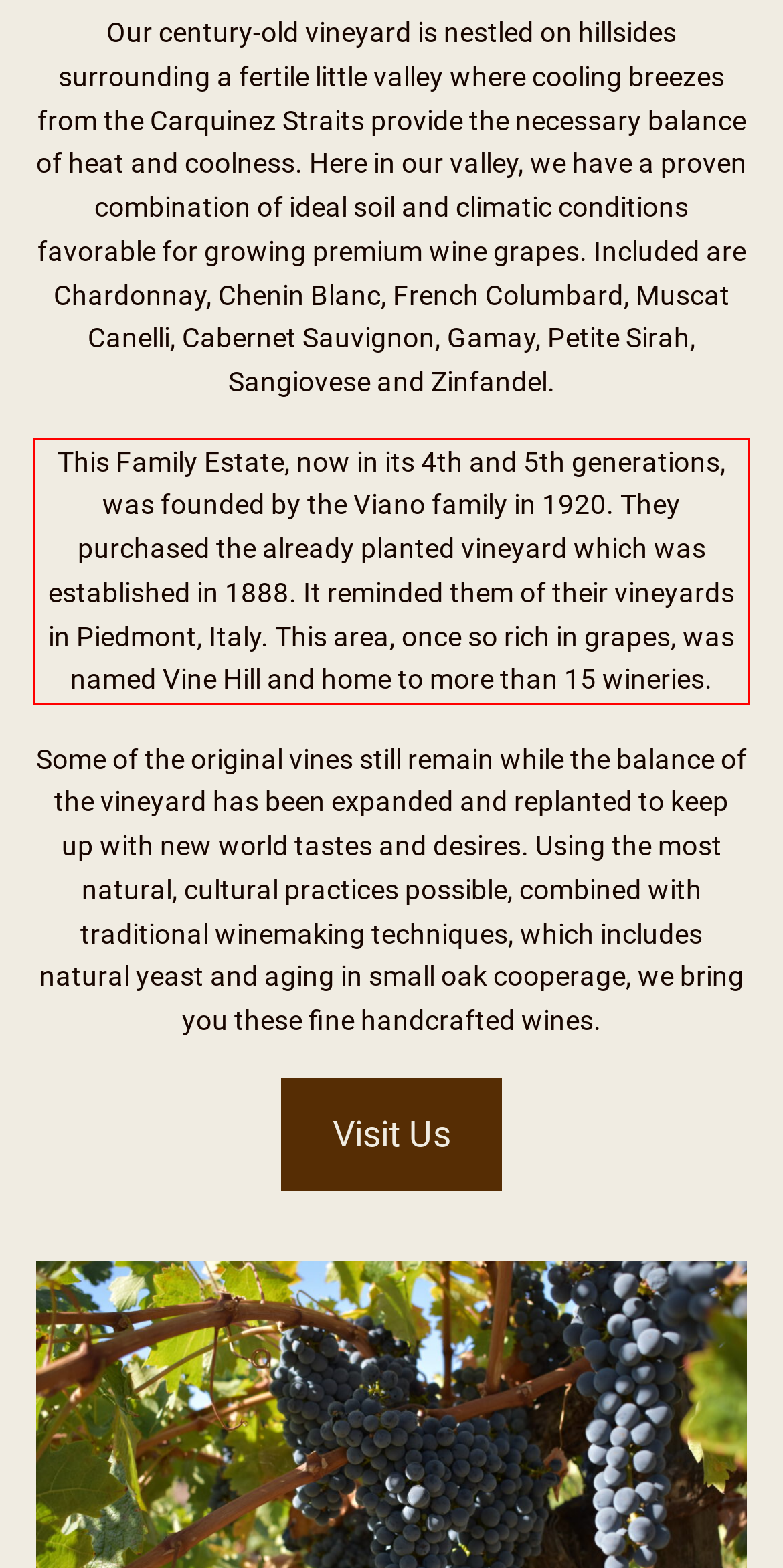Given the screenshot of the webpage, identify the red bounding box, and recognize the text content inside that red bounding box.

This Family Estate, now in its 4th and 5th generations, was founded by the Viano family in 1920. They purchased the already planted vineyard which was established in 1888. It reminded them of their vineyards in Piedmont, Italy. This area, once so rich in grapes, was named Vine Hill and home to more than 15 wineries.